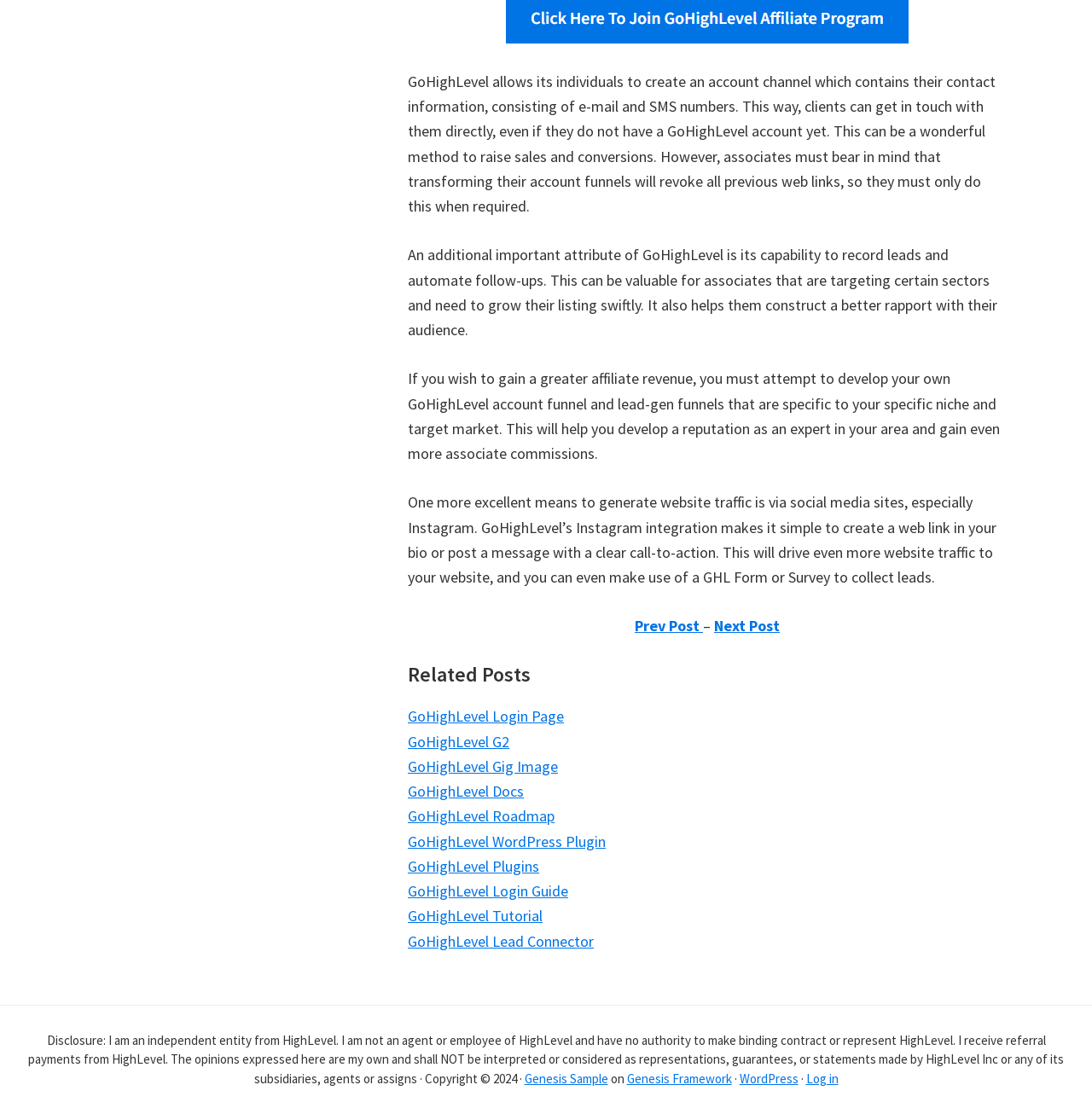Locate the bounding box of the UI element described by: "WordPress" in the given webpage screenshot.

[0.677, 0.961, 0.731, 0.975]